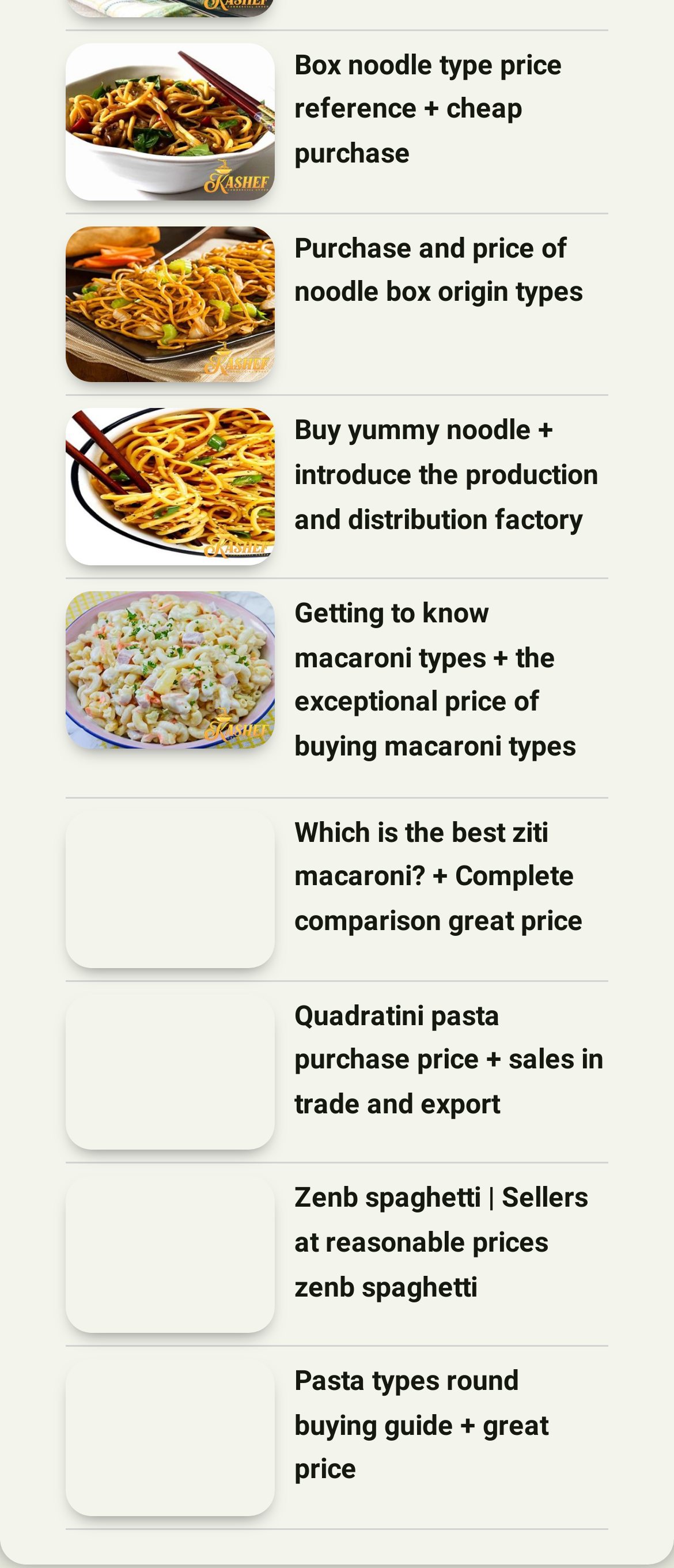Give a short answer to this question using one word or a phrase:
What is the topic of the third link?

Yummy noodle